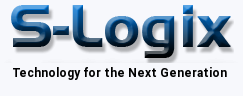Refer to the screenshot and answer the following question in detail:
What is the color scheme of the logo?

The logo is designed with a gradient that transitions from a deep blue to a lighter blue, symbolizing a technology-driven approach.